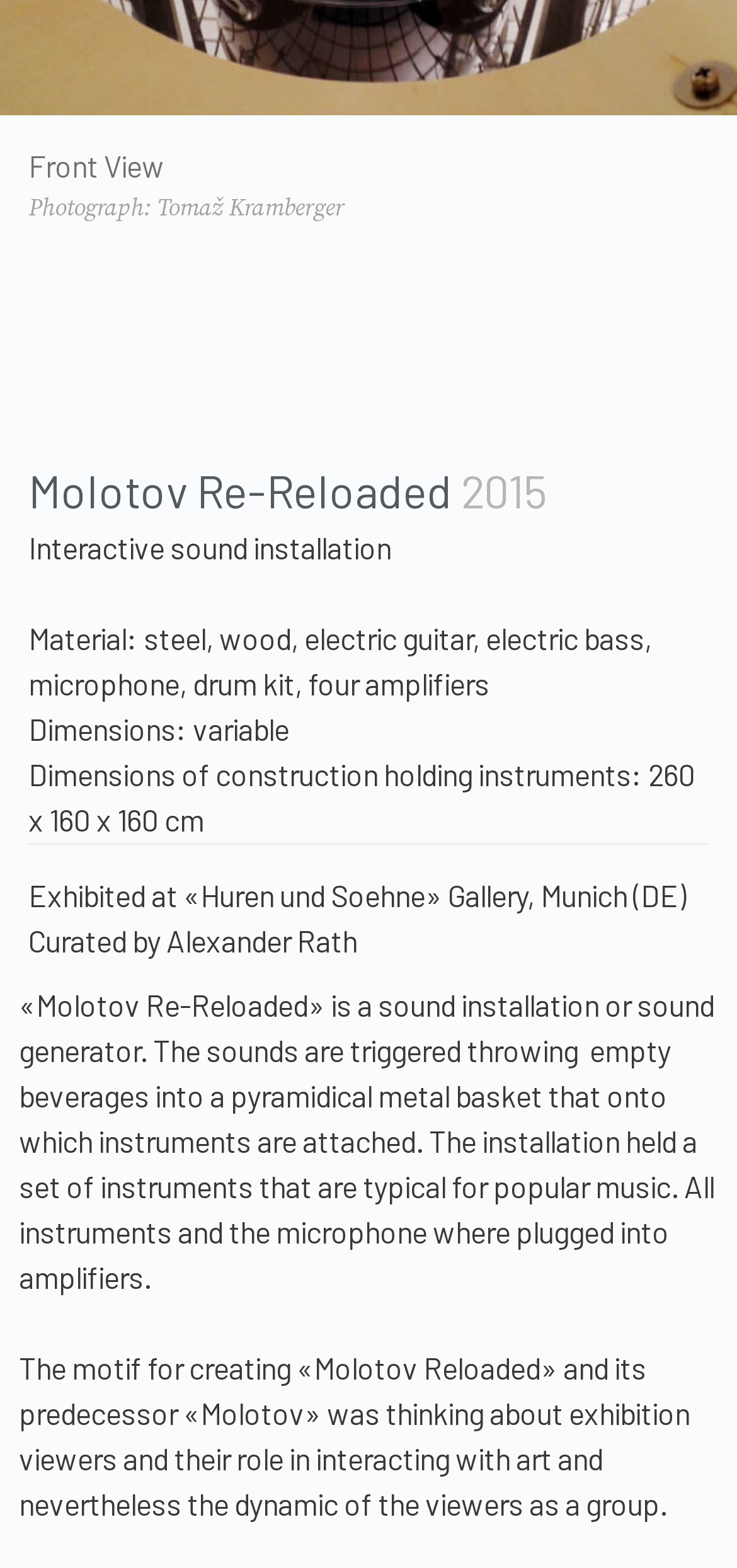Please provide the bounding box coordinates in the format (top-left x, top-left y, bottom-right x, bottom-right y). Remember, all values are floating point numbers between 0 and 1. What is the bounding box coordinate of the region described as: Imprint

[0.245, 0.287, 0.424, 0.307]